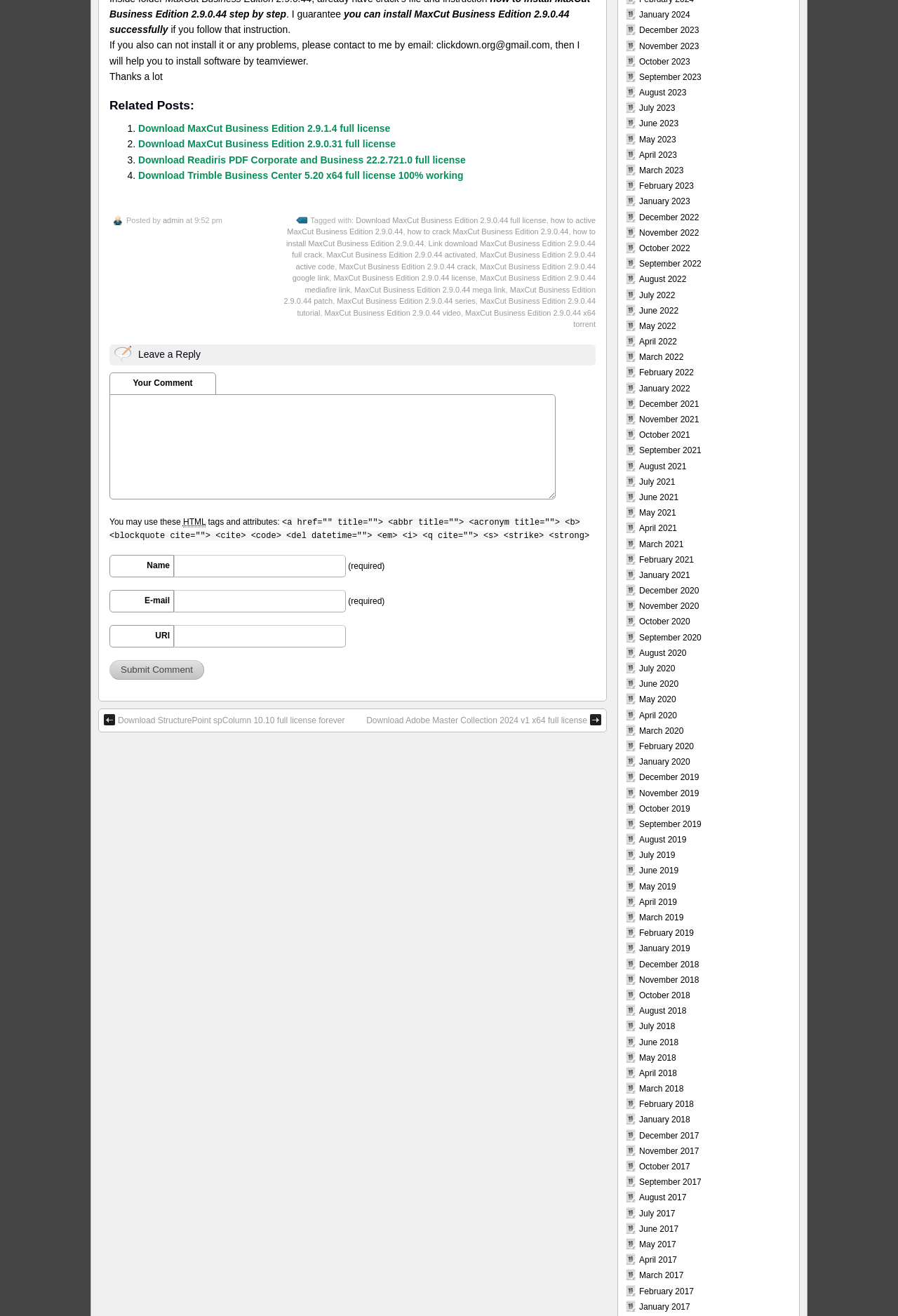Find the bounding box coordinates of the element I should click to carry out the following instruction: "Click the 'January 2024' link".

[0.712, 0.008, 0.769, 0.015]